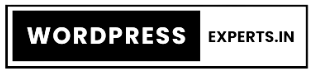What is the primary service offered by WordPress Experts?
Give a detailed response to the question by analyzing the screenshot.

The logo of WordPress Experts is featured in an article focused on improving WordPress site speed, which implies that the primary service offered by WordPress Experts is optimizing WordPress websites, particularly in terms of performance and speed.